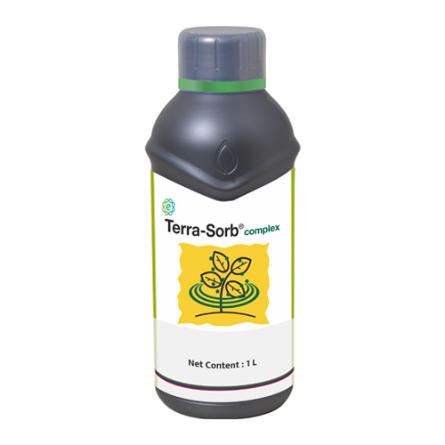Paint a vivid picture with your description of the image.

The image features a bottle of "Terra-Sorb complex," a plant growth regulator and bio-stimulant. The sleek, dark bottle design includes a green cap and is labeled prominently with the product name on a bright yellow background, which depicts plant graphics. The label also states the net content of the bottle is 1 liter. Terra-Sorb complex is designed to support plant health and mitigate abiotic stresses, making it a vital component for enhancing crop quality and yield.